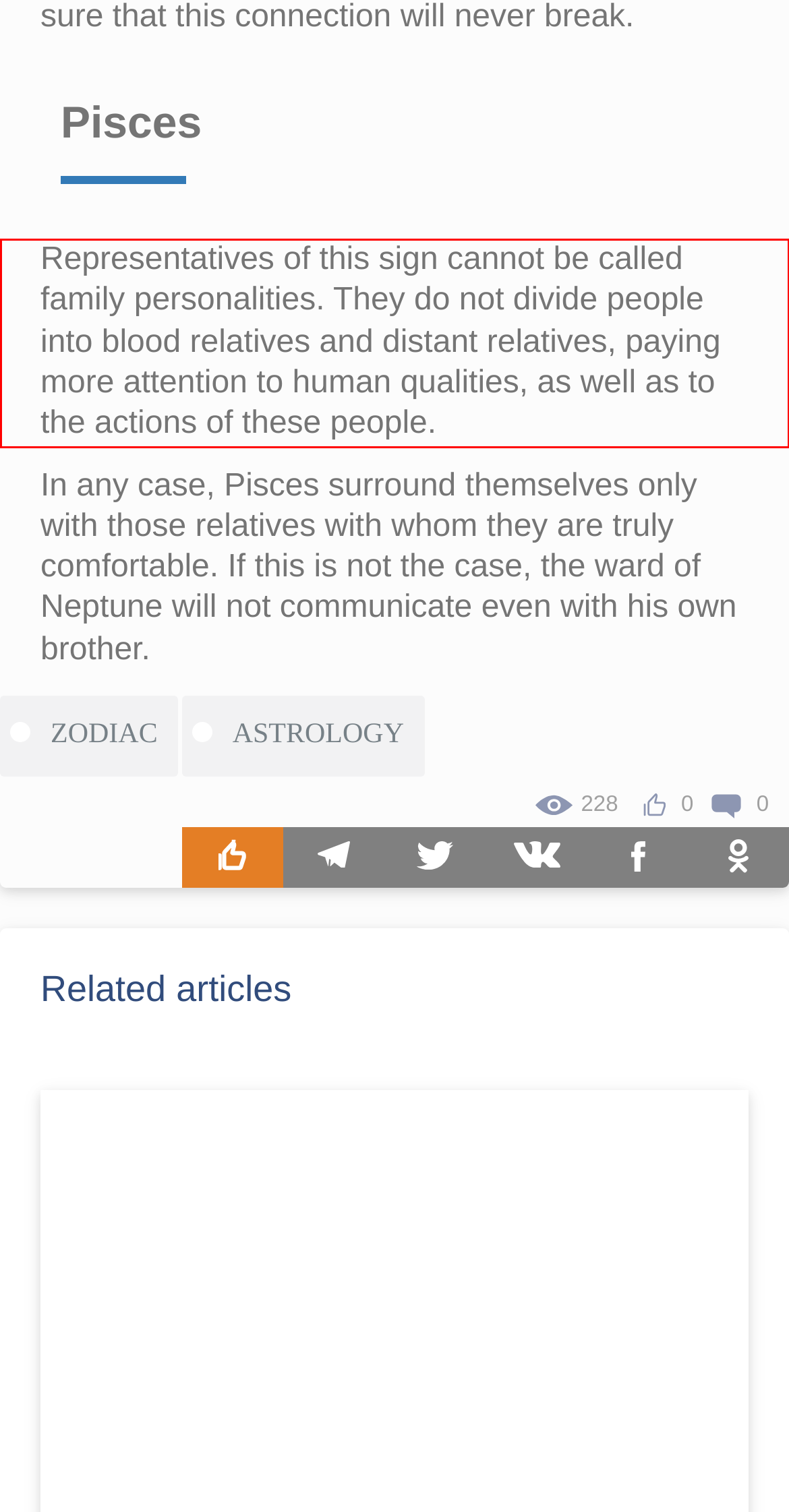By examining the provided screenshot of a webpage, recognize the text within the red bounding box and generate its text content.

Representatives of this sign cannot be called family personalities. They do not divide people into blood relatives and distant relatives, paying more attention to human qualities, as well as to the actions of these people.